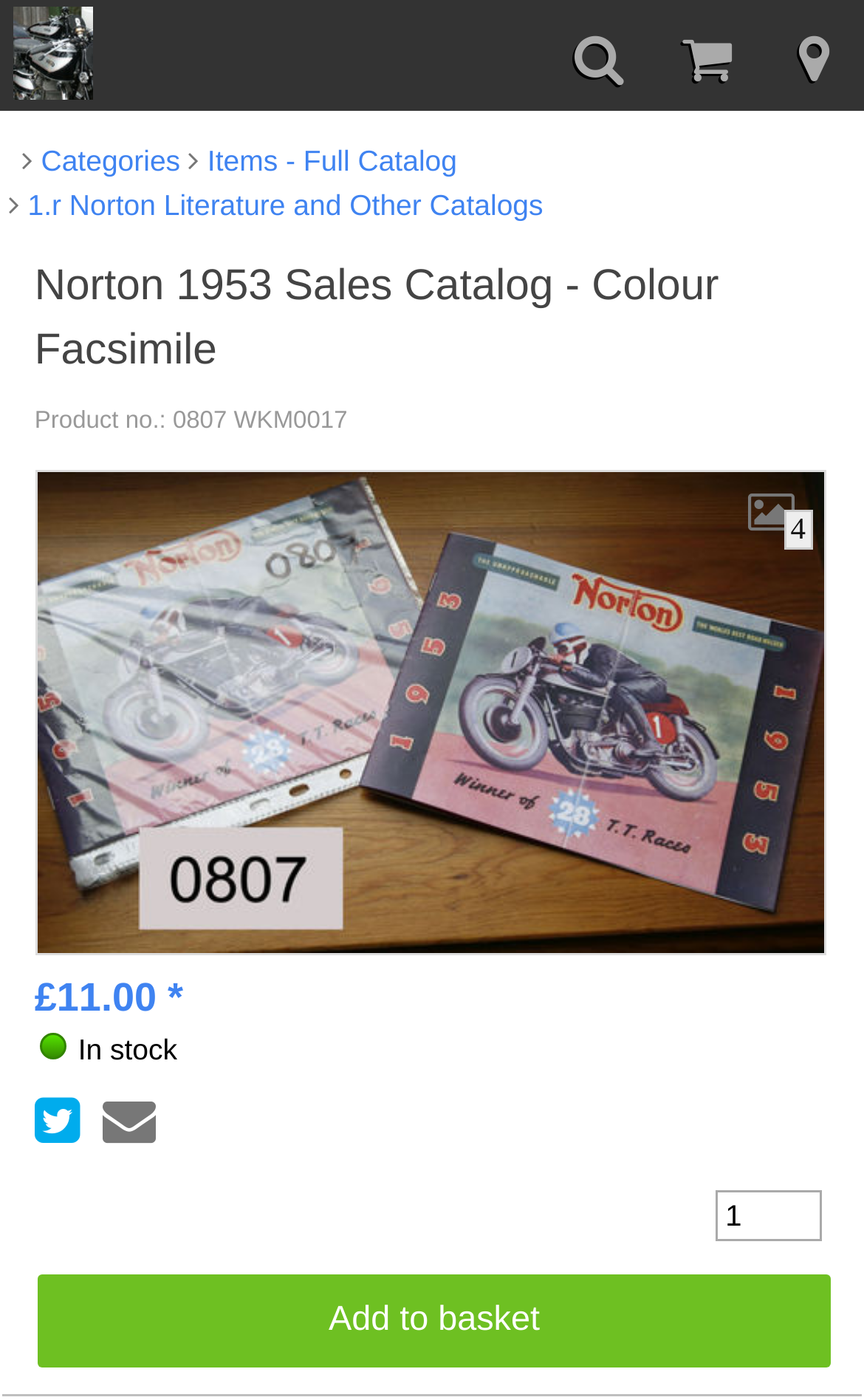Write a detailed summary of the webpage, including text, images, and layout.

The webpage appears to be a product page for the "Norton 1953 Sales Catalog - Colour Facsimile" on the website www.RacingVincent.co.uk. At the top left corner, there is a link to the website's homepage, accompanied by a small image of the website's logo. 

On the top right corner, there is a link with a shopping cart icon, and another link with a user icon. Below these icons, there are three links: "Categories", "Items - Full Catalog", and "1.r Norton Literature and Other Catalogs", which seem to be navigation links.

The main content of the page is a product description, with a heading that matches the title of the webpage. Below the heading, there is a text "Product no.: 0807 WKM0017". 

Following the product number, there is a link with a star icon, which is likely a rating system. Next to the link, there is a large image of the product, which takes up most of the page's width. 

Below the image, there is a link displaying the product's price, "£11.00 *". Next to the price, there is a text "In stock", indicating the product's availability. 

On the bottom left corner, there are two links with icons, one for a wishlist and another for a compare function. 

On the bottom right corner, there is a textbox, likely for customers to enter a quantity, and a button to "Add to basket".